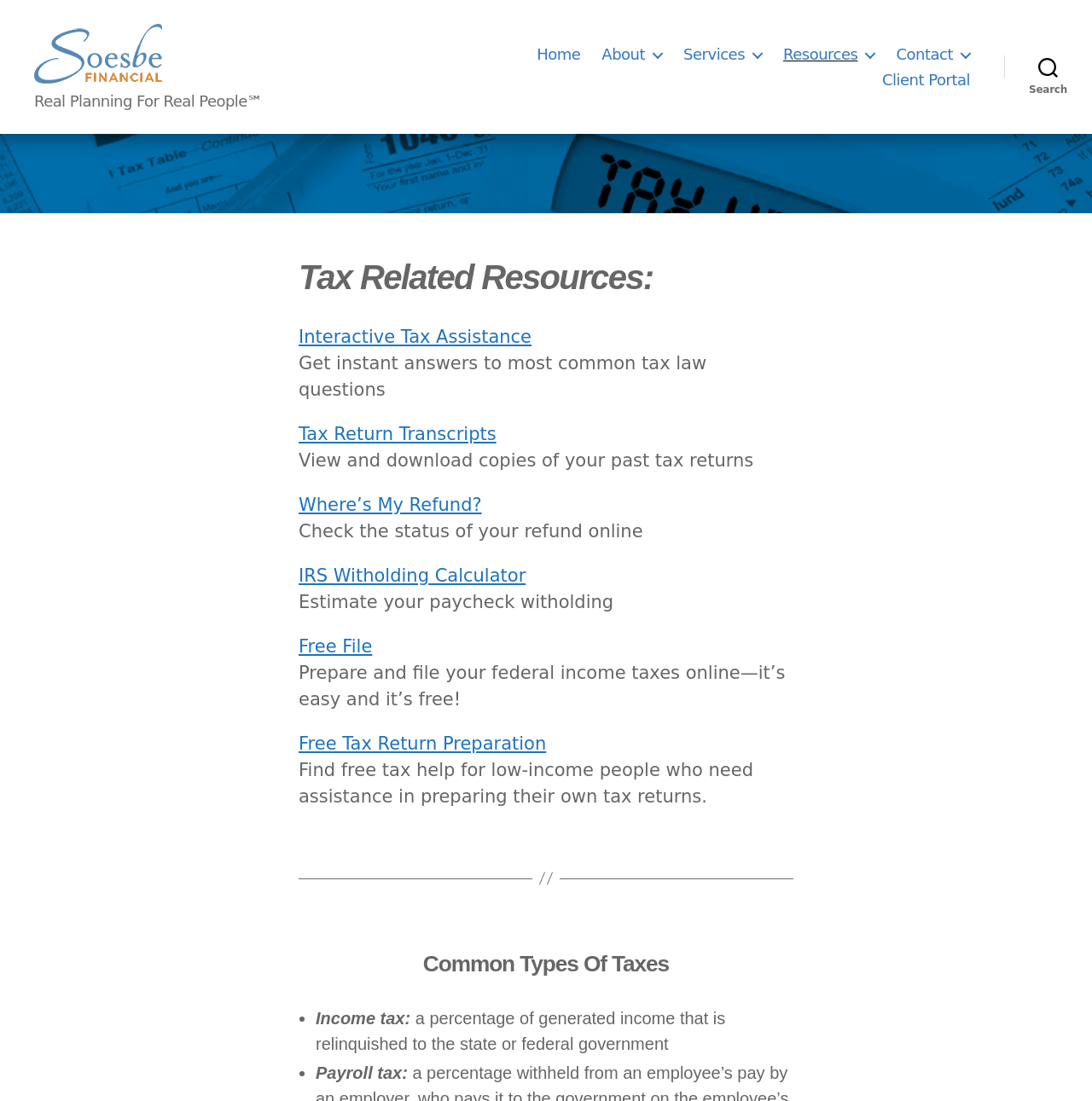Please locate the bounding box coordinates of the element that should be clicked to achieve the given instruction: "Get instant answers to most common tax law questions".

[0.273, 0.297, 0.487, 0.315]